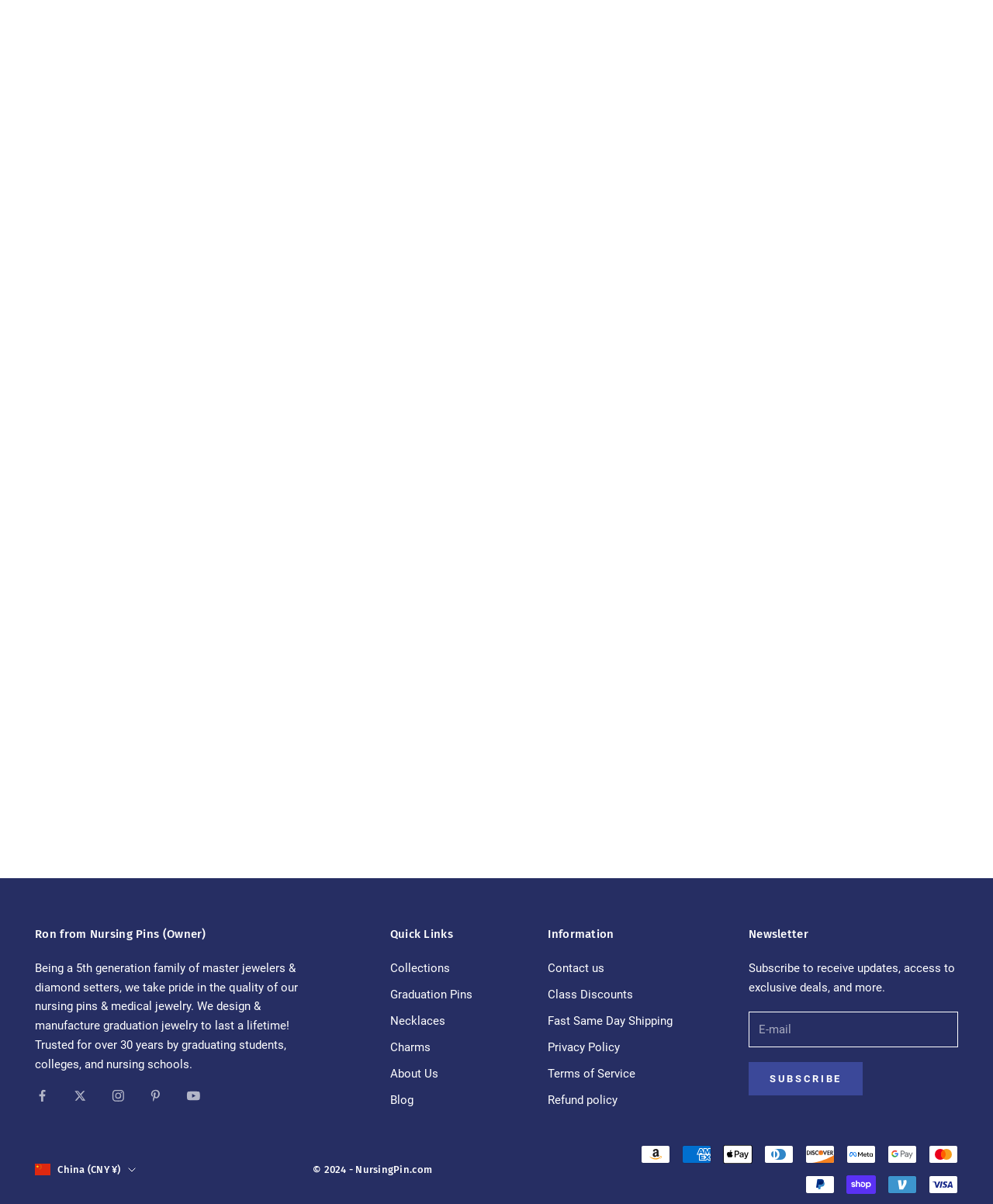Please specify the bounding box coordinates of the clickable section necessary to execute the following command: "Subscribe to the newsletter".

[0.754, 0.882, 0.869, 0.91]